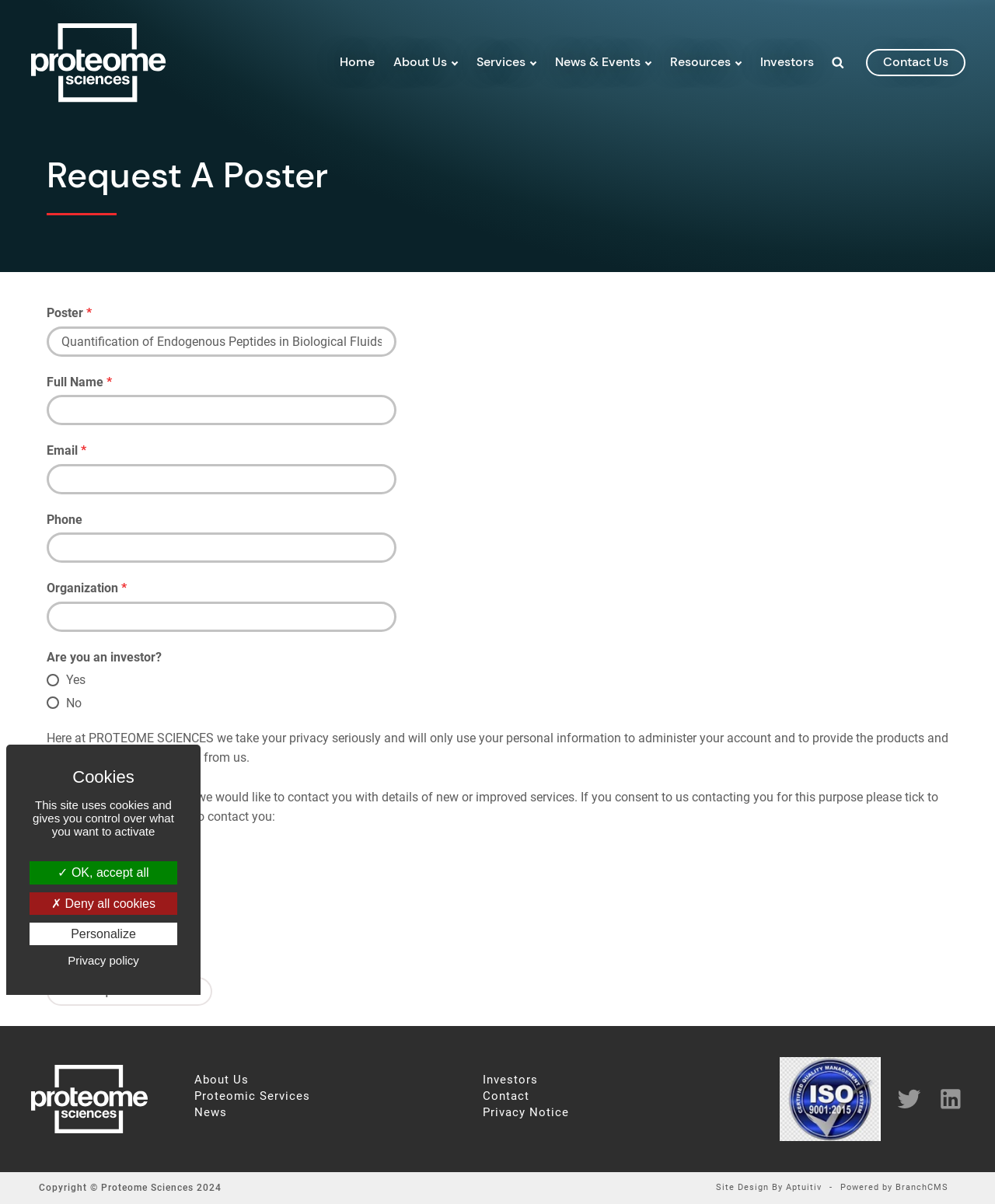Based on the element description: "Privacy Notice", identify the UI element and provide its bounding box coordinates. Use four float numbers between 0 and 1, [left, top, right, bottom].

[0.485, 0.919, 0.736, 0.929]